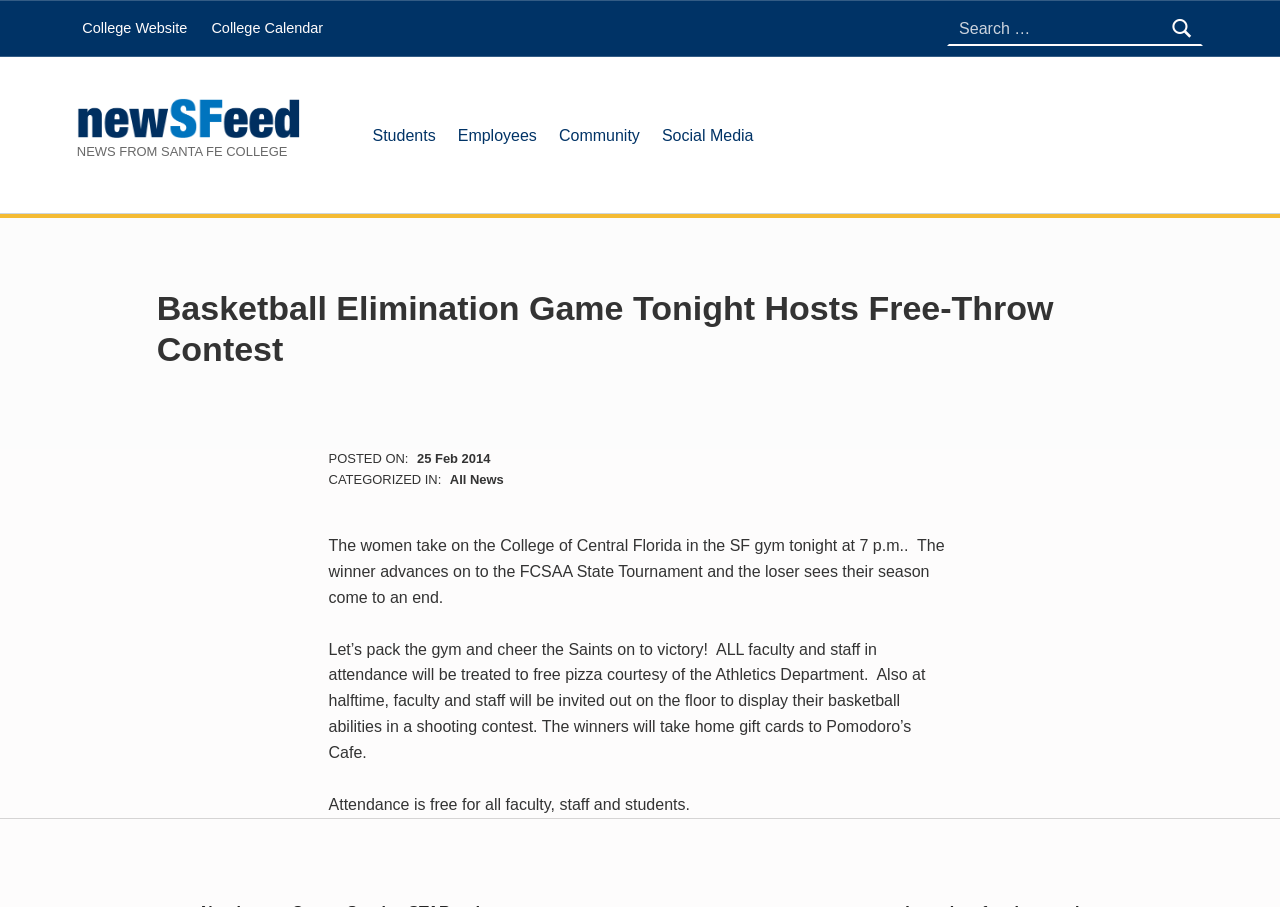Mark the bounding box of the element that matches the following description: "parent_node: Search for: value="Search"".

[0.907, 0.005, 0.94, 0.058]